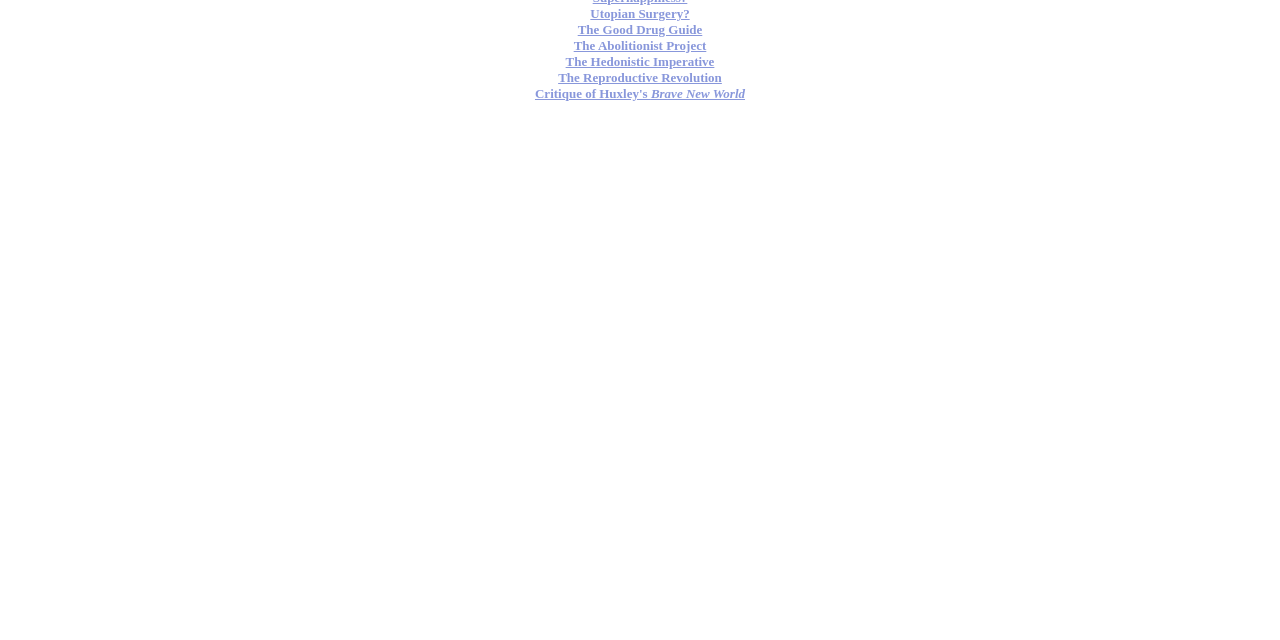Bounding box coordinates are specified in the format (top-left x, top-left y, bottom-right x, bottom-right y). All values are floating point numbers bounded between 0 and 1. Please provide the bounding box coordinate of the region this sentence describes: Utopian Surgery?

[0.461, 0.01, 0.539, 0.033]